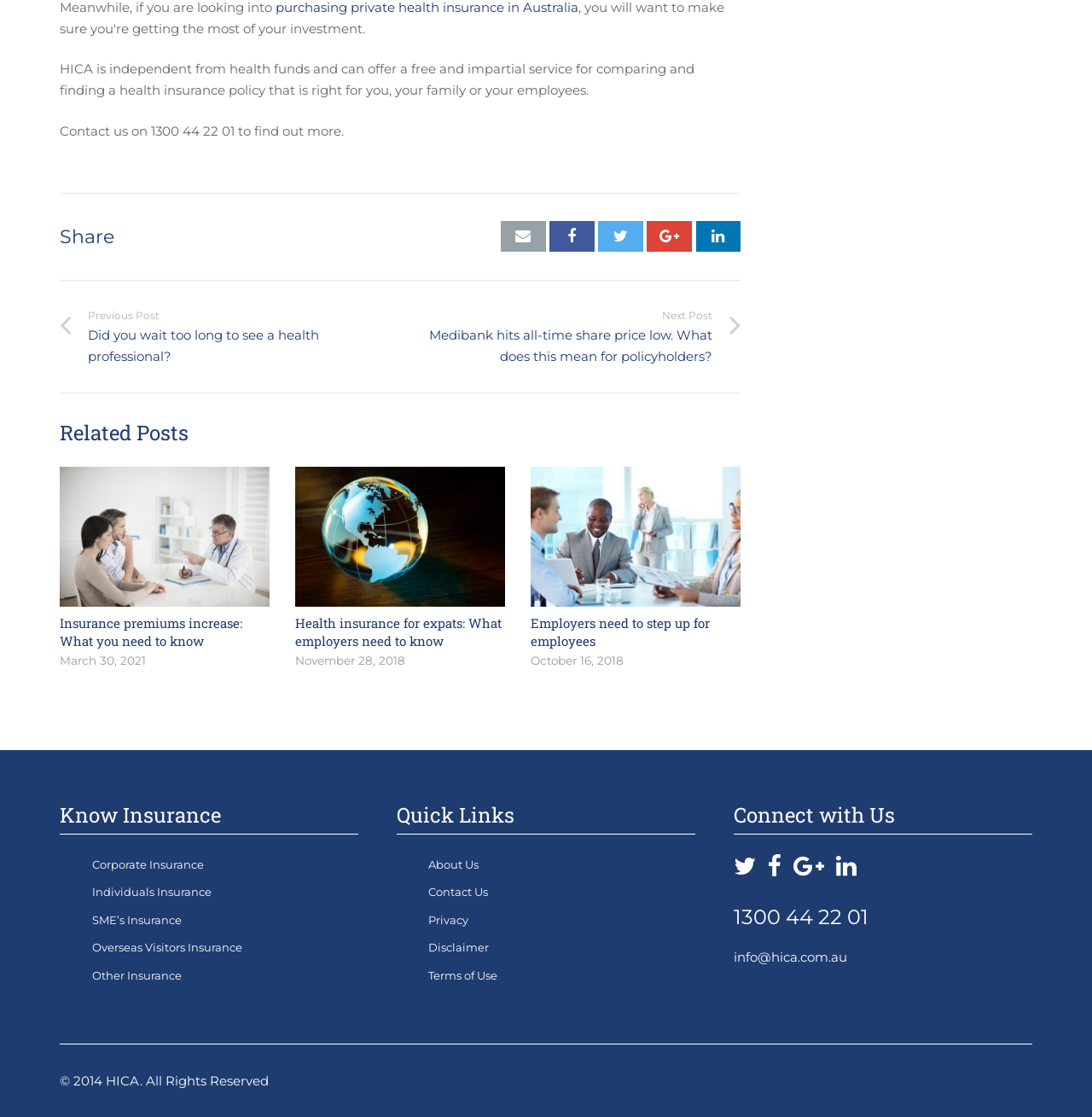Can you pinpoint the bounding box coordinates for the clickable element required for this instruction: "View related post 'Insurance premiums increase: What you need to know'"? The coordinates should be four float numbers between 0 and 1, i.e., [left, top, right, bottom].

[0.055, 0.55, 0.222, 0.581]